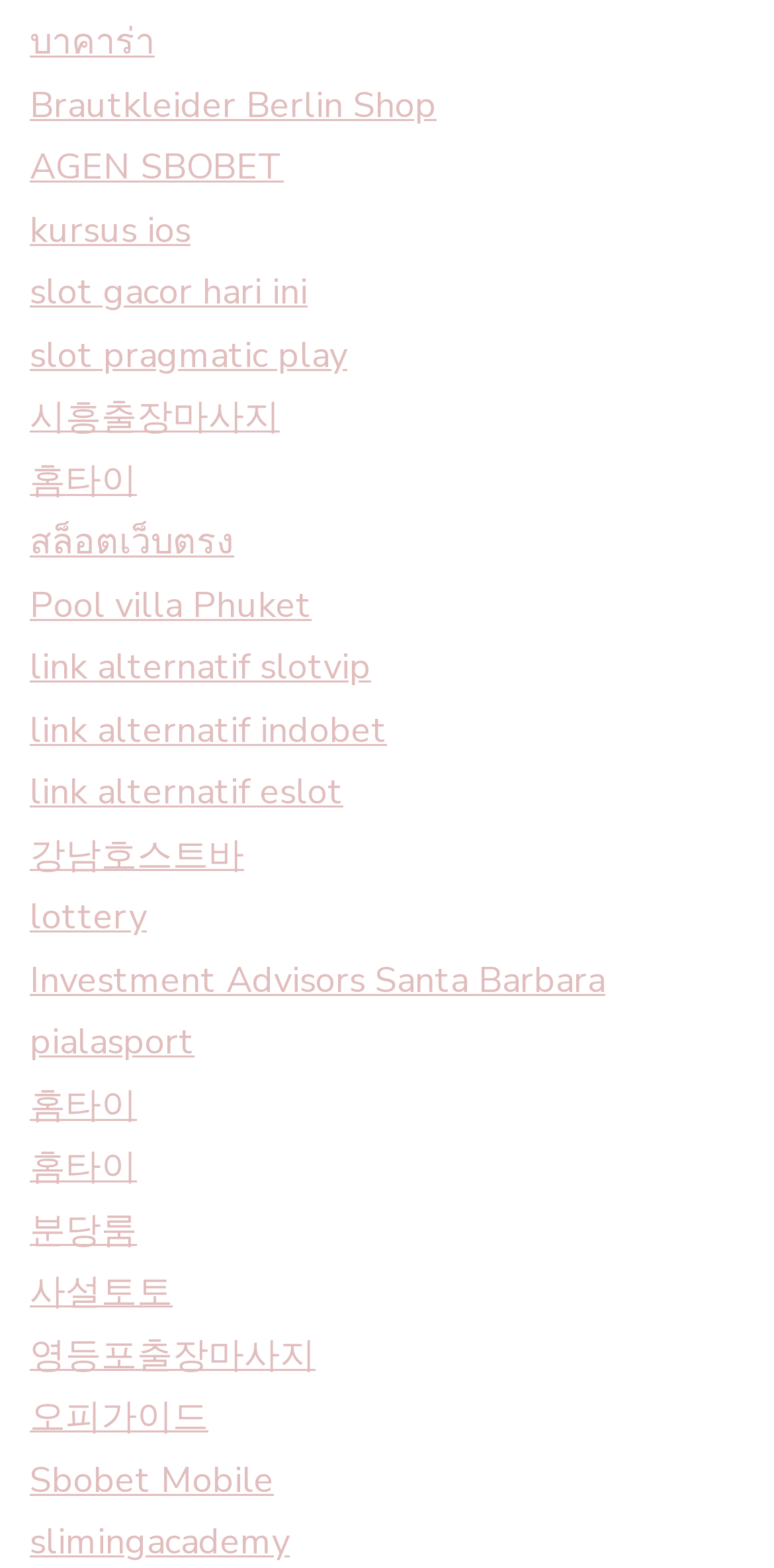Highlight the bounding box coordinates of the region I should click on to meet the following instruction: "Access the AGEN SBOBET website".

[0.038, 0.091, 0.367, 0.122]